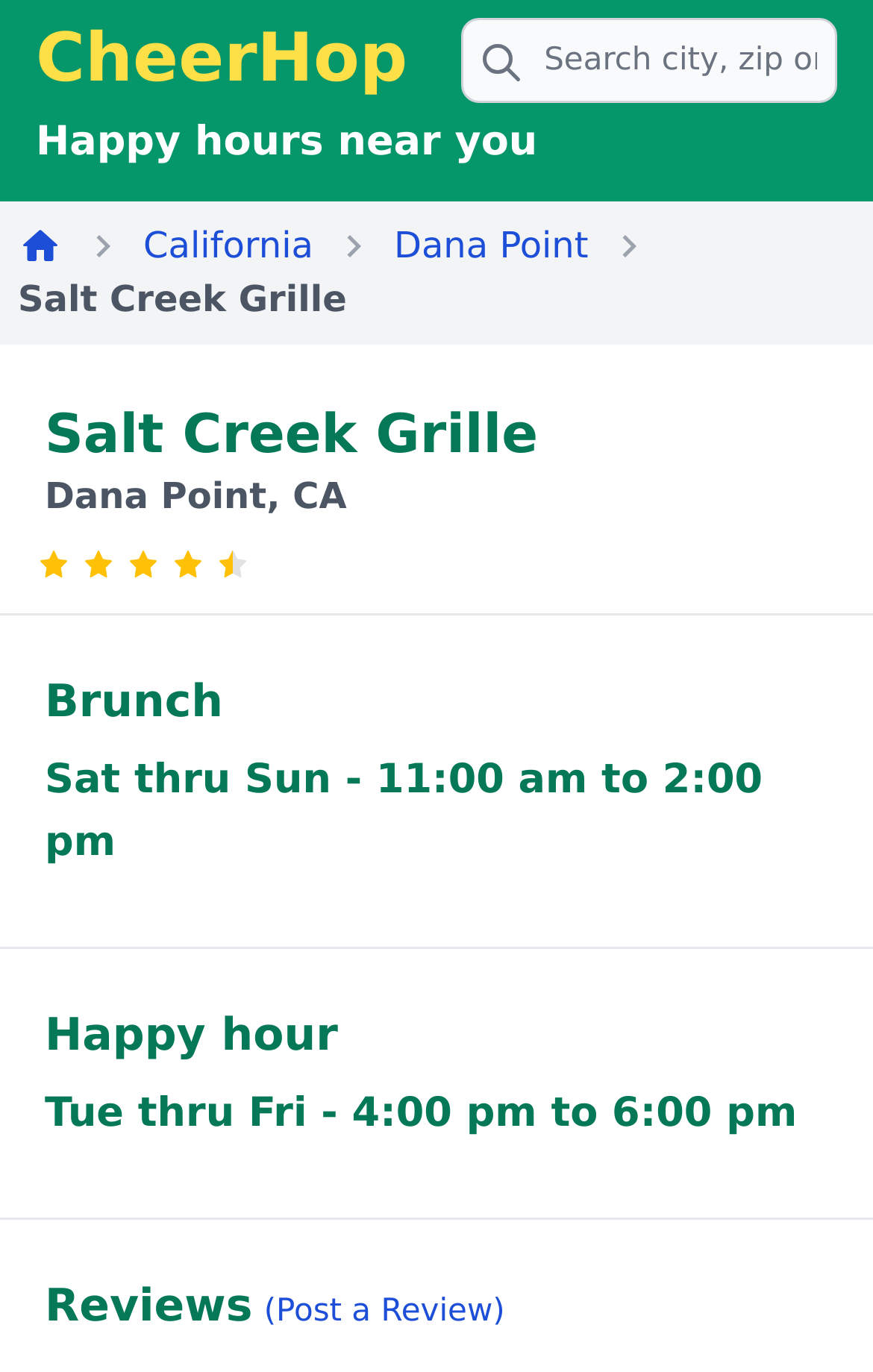Provide a brief response using a word or short phrase to this question:
What is the name of the restaurant?

Salt Creek Grille